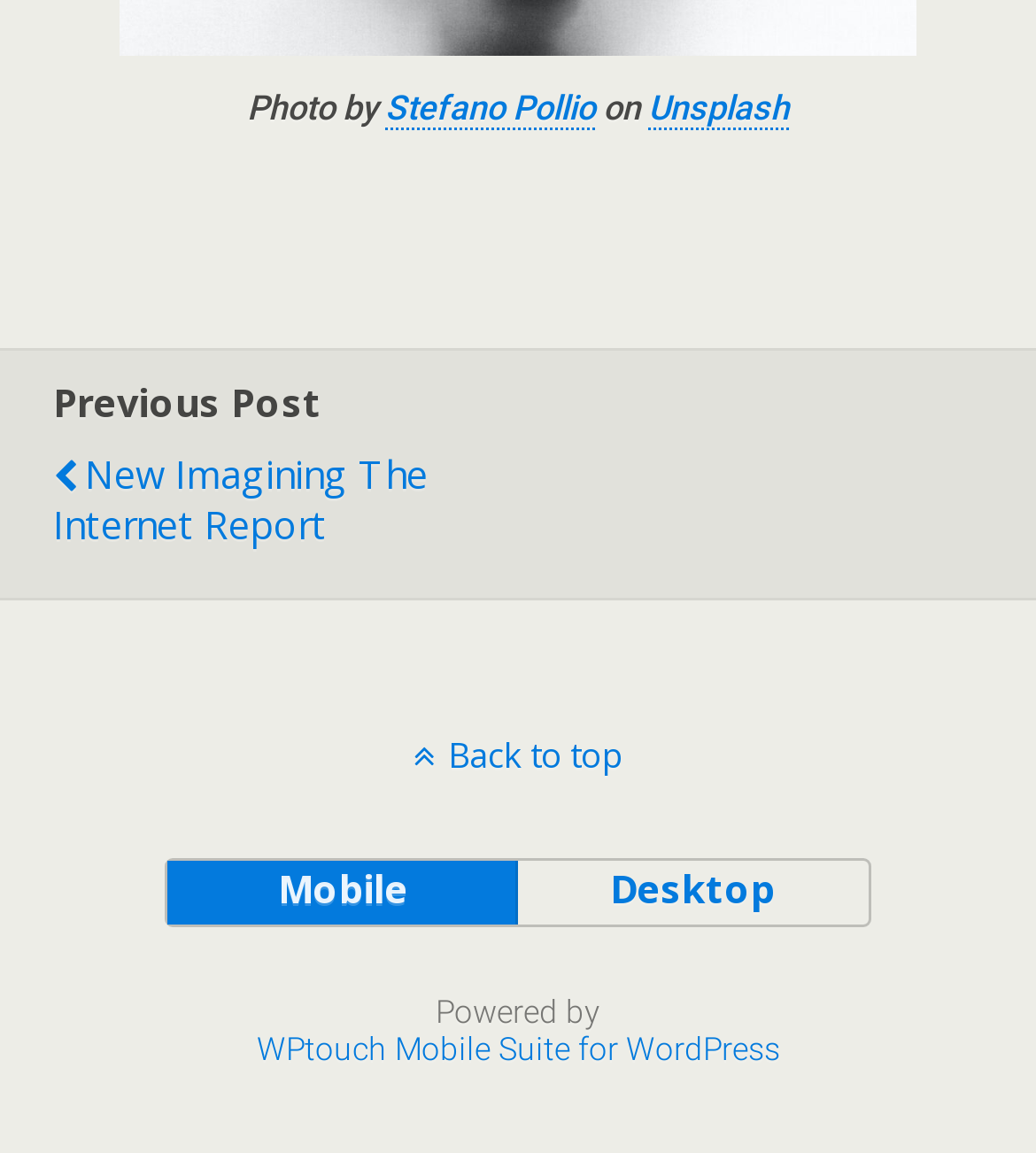What is the name of the report?
Please provide a single word or phrase as your answer based on the image.

New Imagining The Internet Report